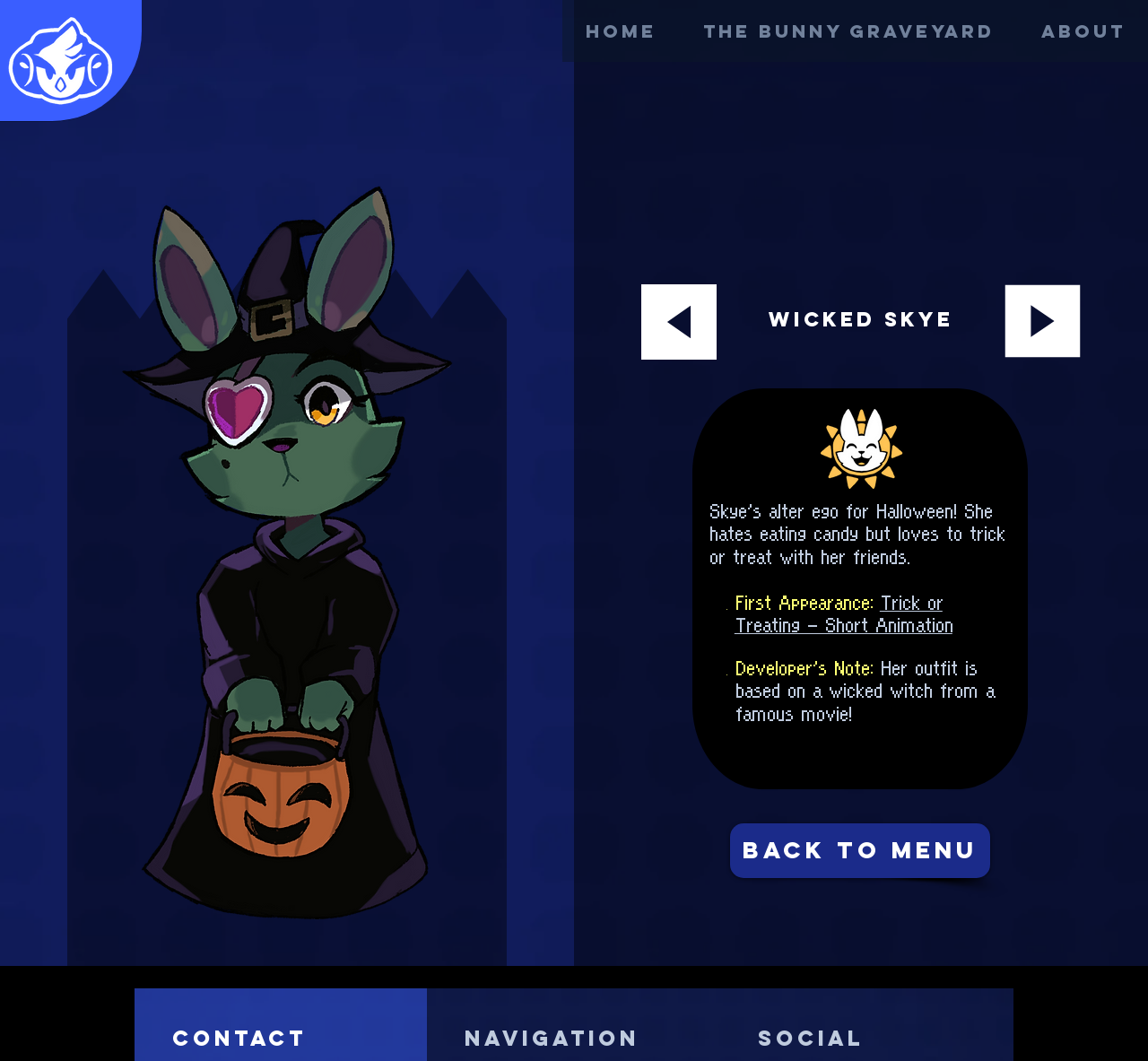Answer the question with a brief word or phrase:
What is the name of the character?

Wicked Skye